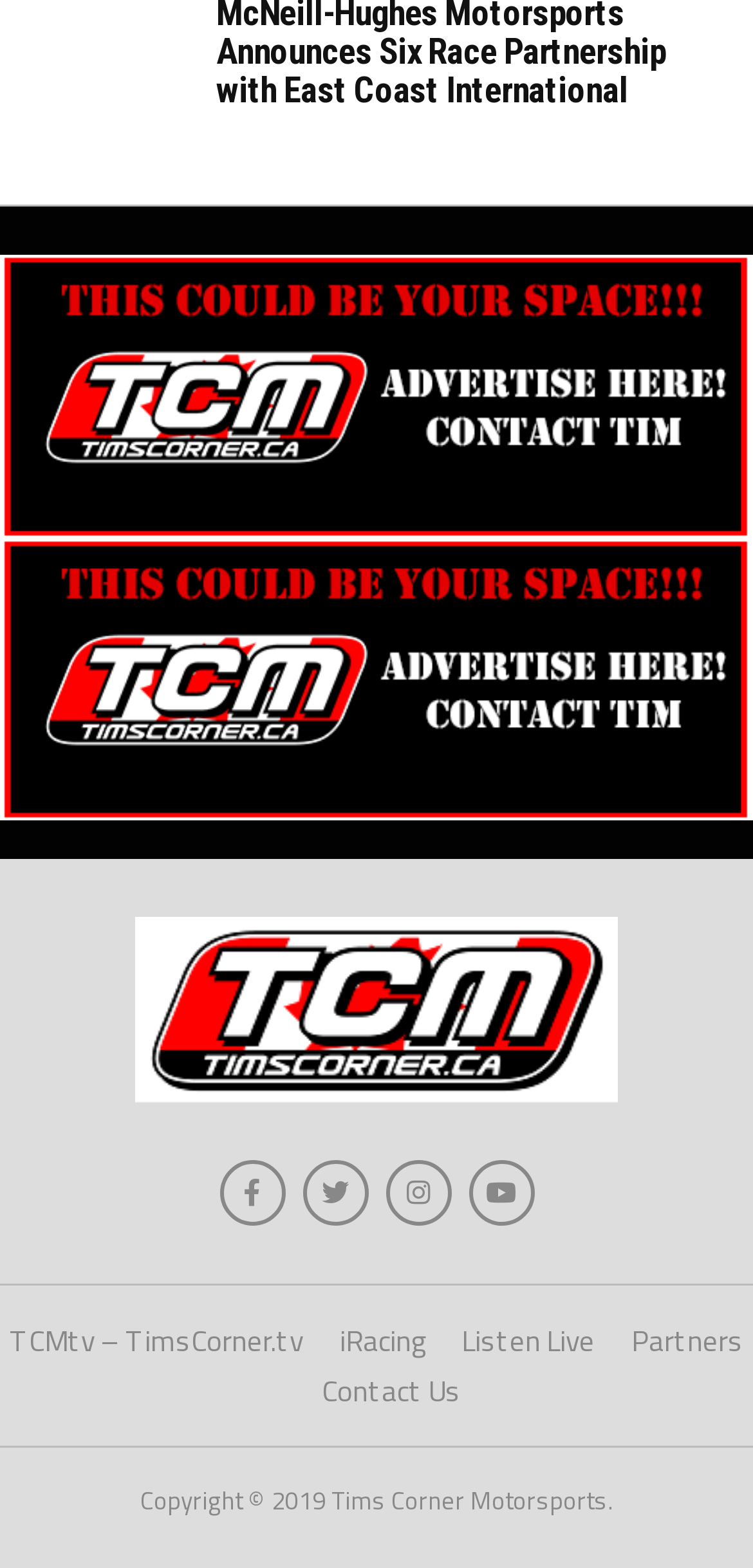Provide a brief response to the question below using a single word or phrase: 
How many social media links are there?

4